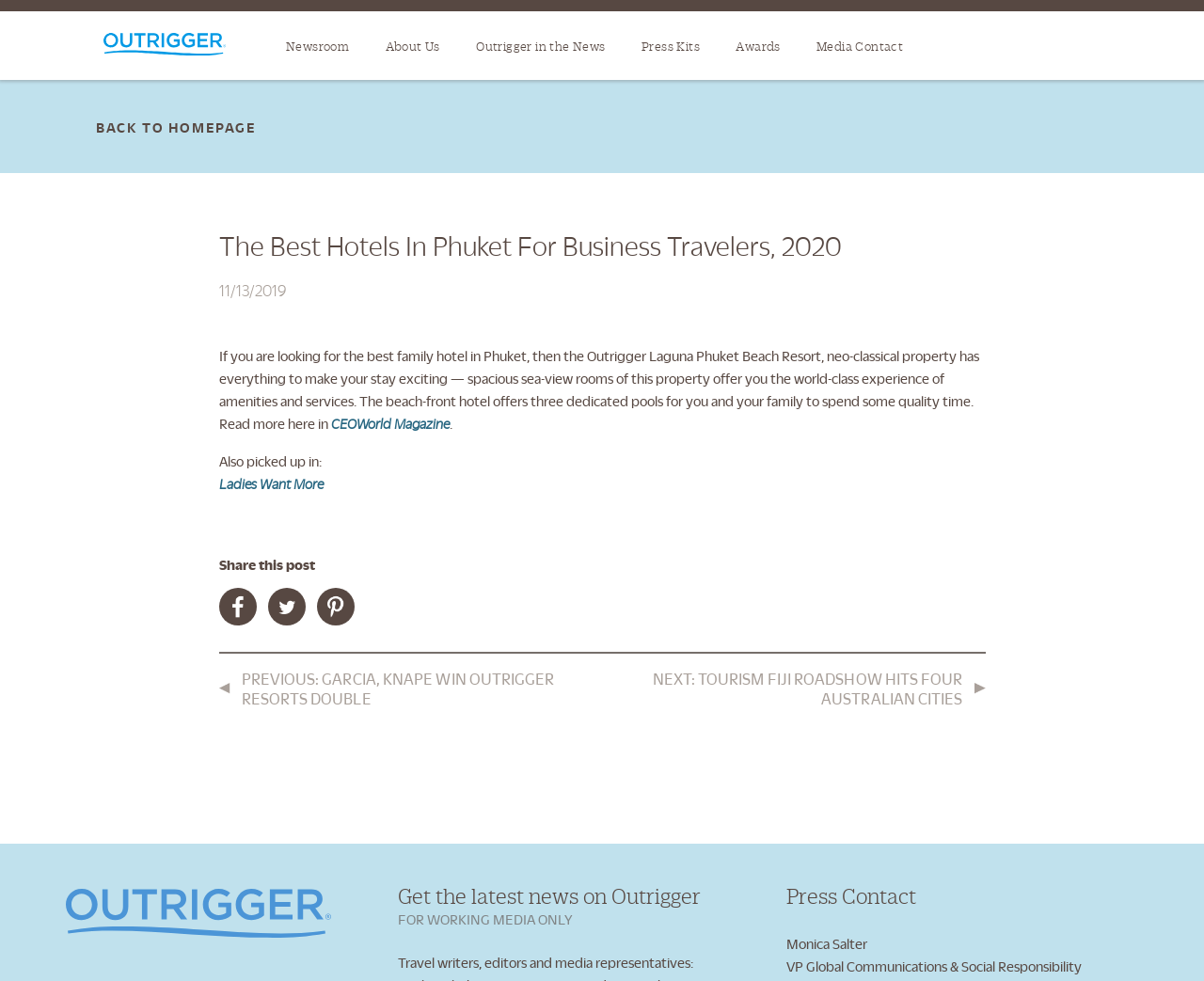Specify the bounding box coordinates of the area to click in order to execute this command: 'View the previous news article'. The coordinates should consist of four float numbers ranging from 0 to 1, and should be formatted as [left, top, right, bottom].

[0.182, 0.682, 0.488, 0.722]